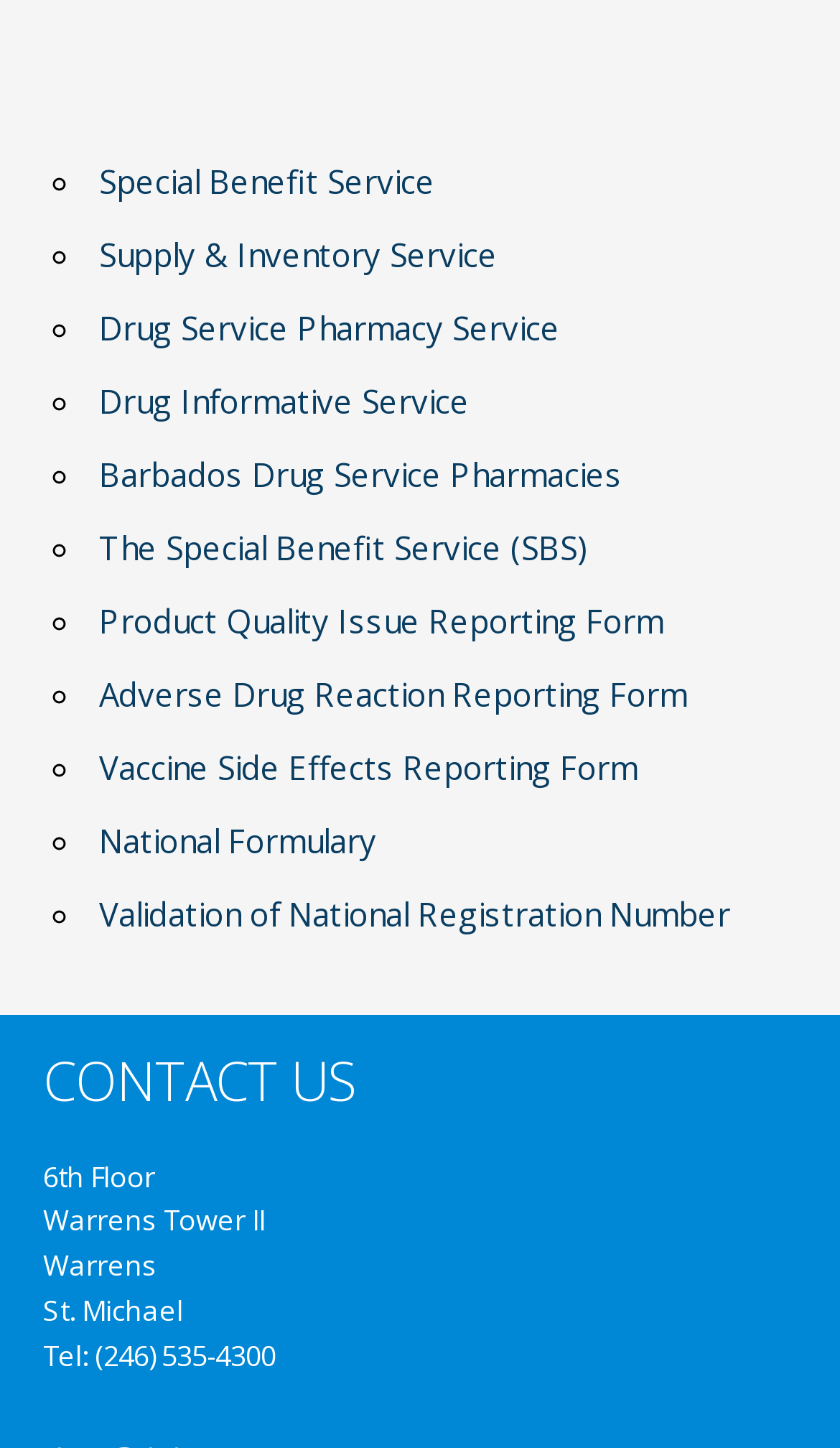What is the name of the pharmacy service?
Answer briefly with a single word or phrase based on the image.

Drug Service Pharmacy Service